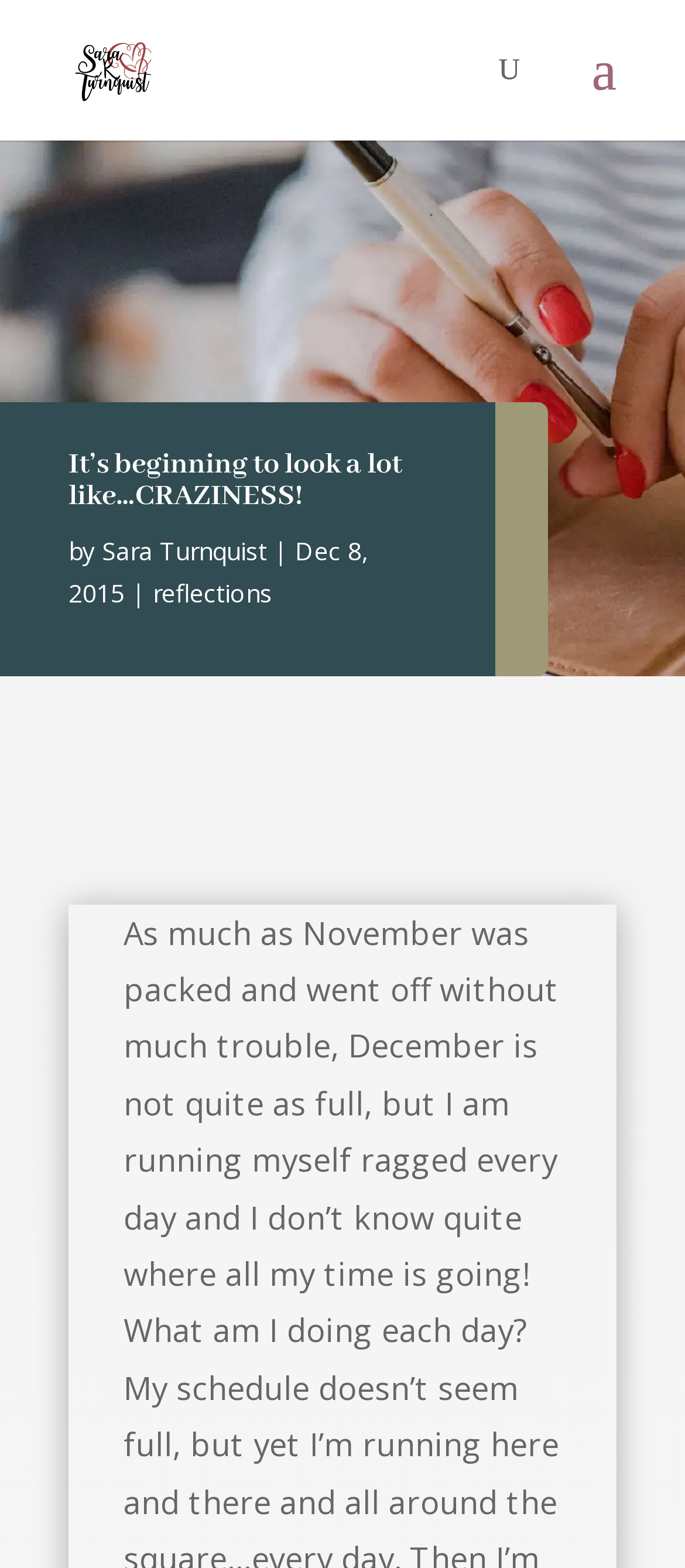Extract the bounding box coordinates for the UI element described as: "Germany".

None